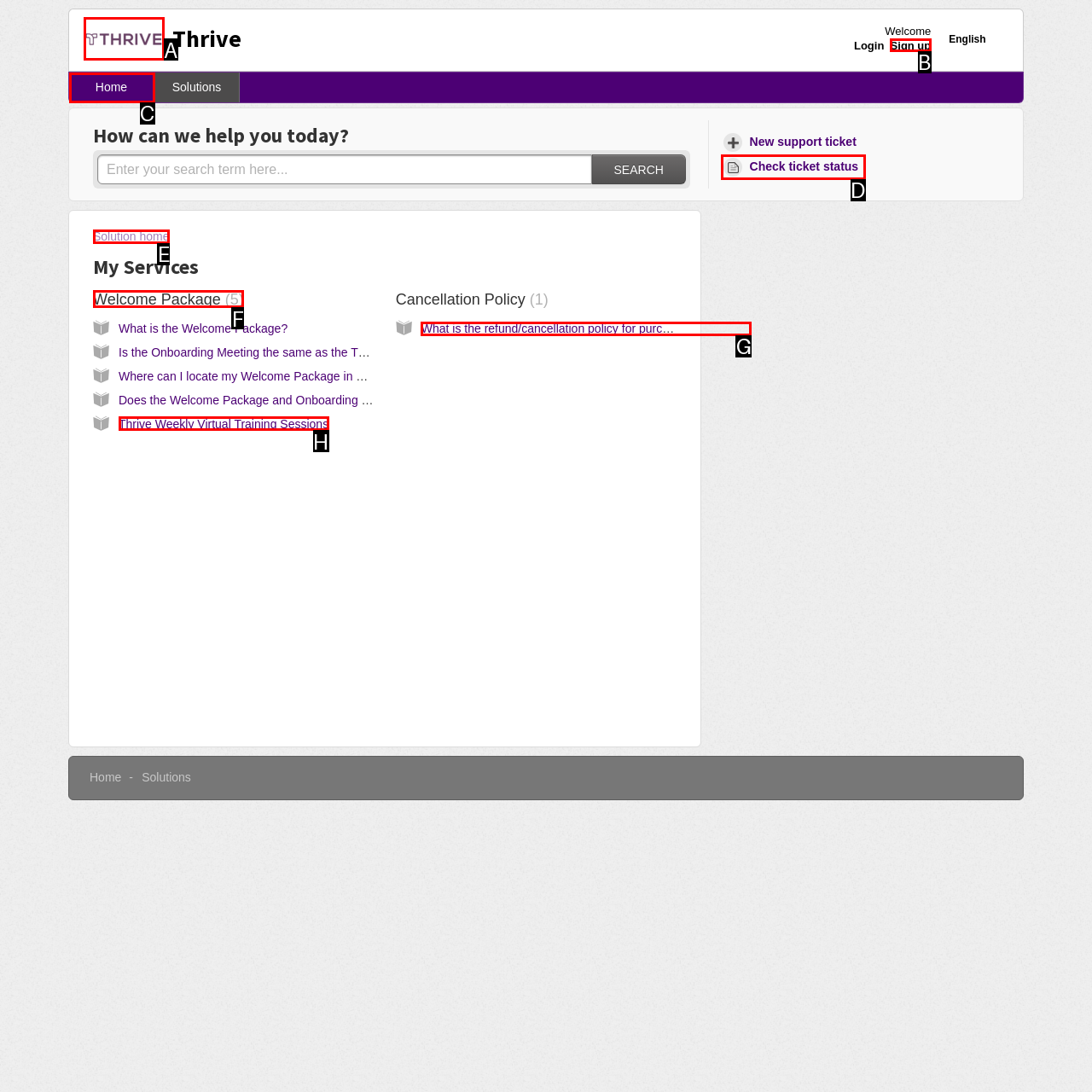Tell me which one HTML element best matches the description: Thrive Weekly Virtual Training Sessions
Answer with the option's letter from the given choices directly.

H